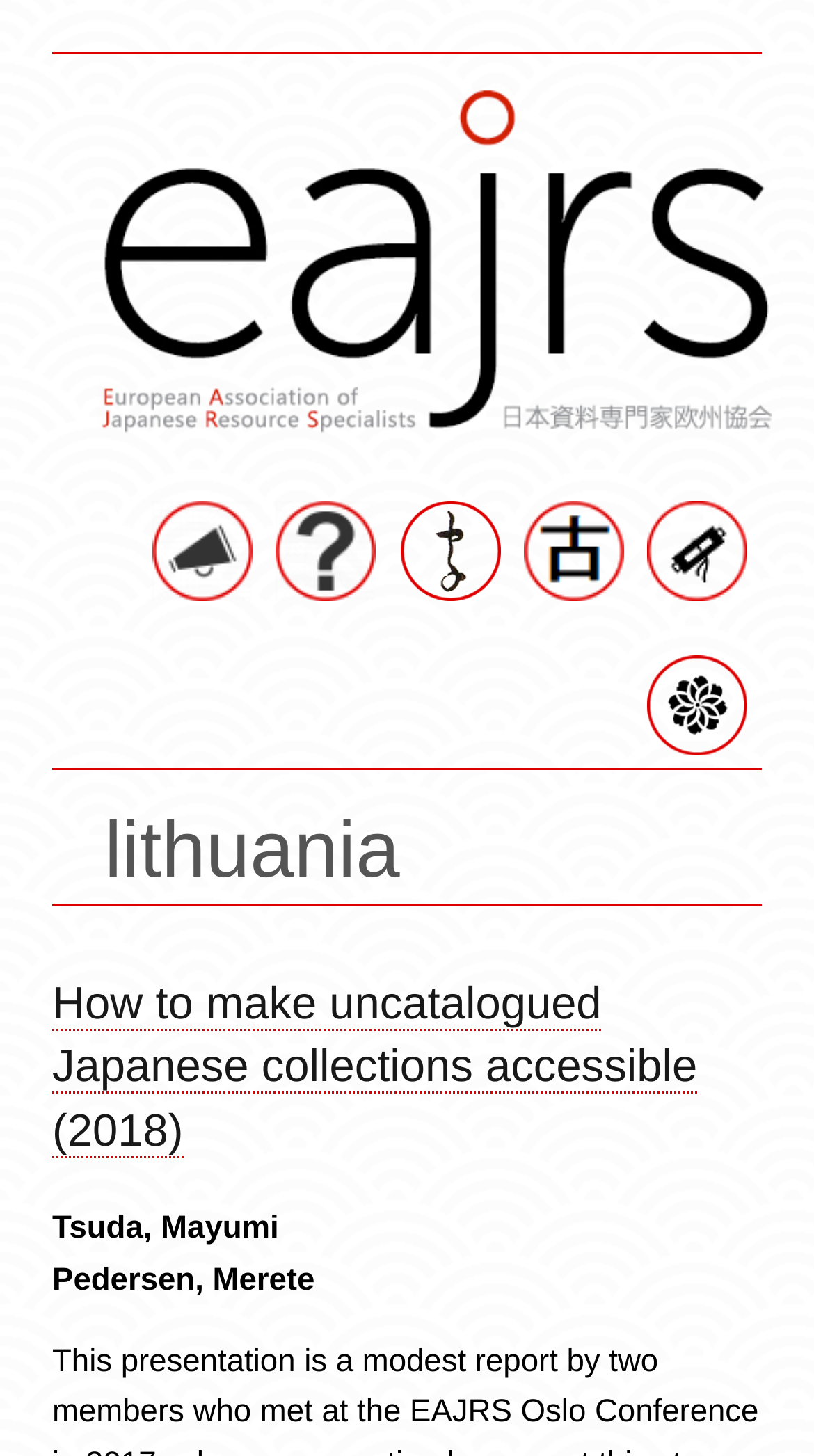Given the webpage screenshot and the description, determine the bounding box coordinates (top-left x, top-left y, bottom-right x, bottom-right y) that define the location of the UI element matching this description: title="kuzushiji"

[0.491, 0.395, 0.632, 0.419]